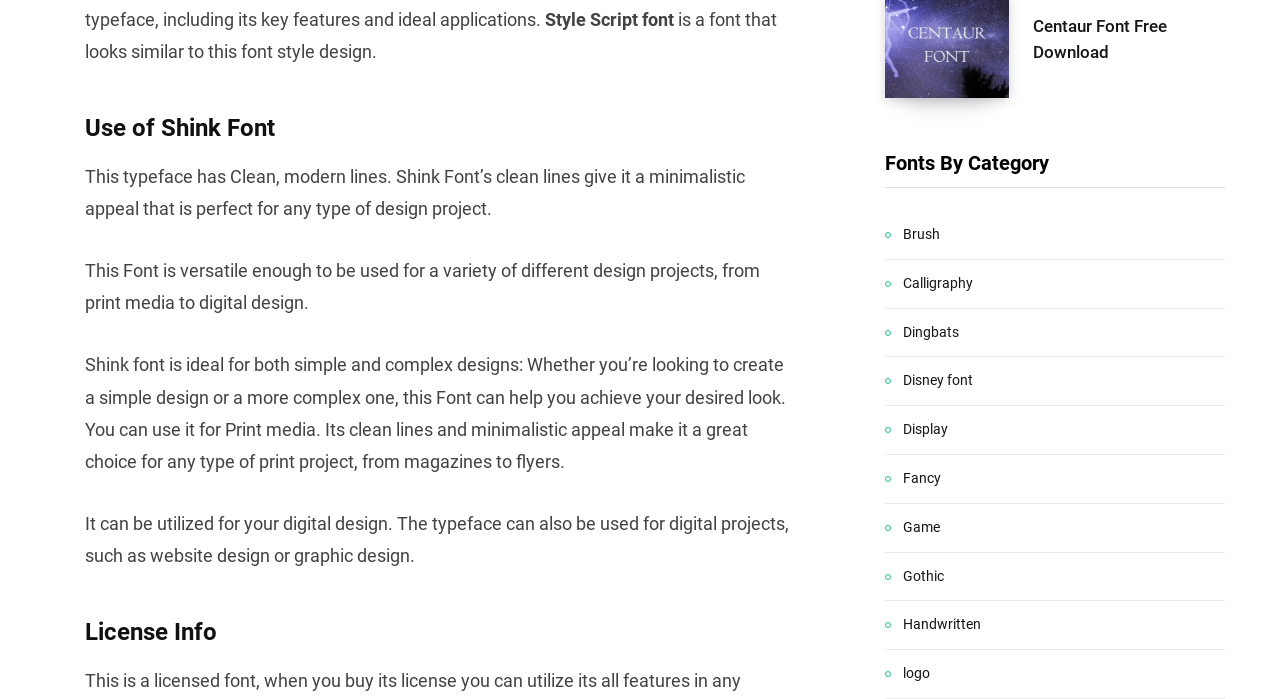Using the provided element description, identify the bounding box coordinates as (top-left x, top-left y, bottom-right x, bottom-right y). Ensure all values are between 0 and 1. Description: Centaur Font Free Download

[0.807, 0.02, 0.957, 0.094]